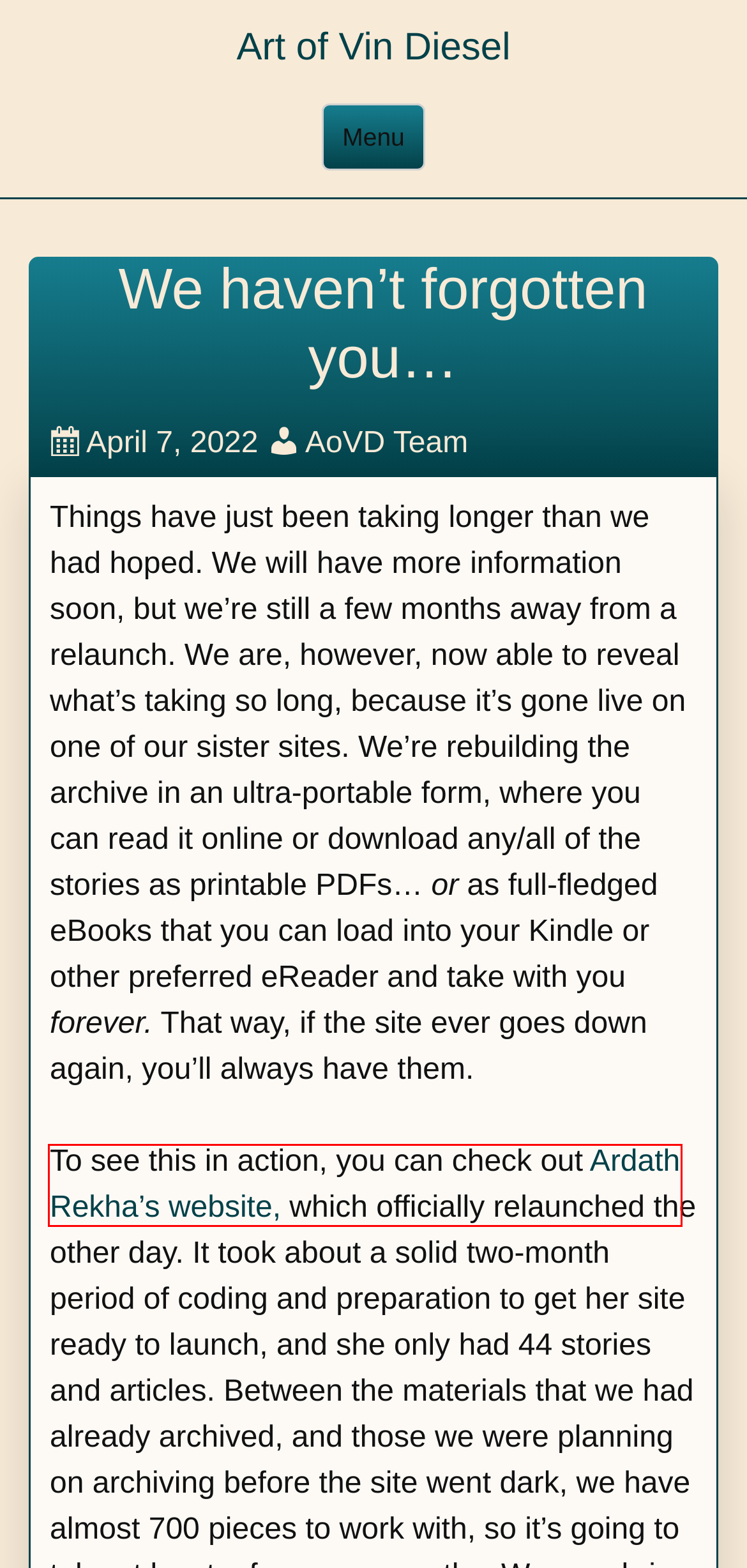You are given a screenshot of a webpage with a red rectangle bounding box. Choose the best webpage description that matches the new webpage after clicking the element in the bounding box. Here are the candidates:
A. Comments for  | Art of Vin Diesel
B. Art of Vin Diesel
C. Privacy Policy | Art of Vin Diesel
D. AoVD Team | Art of Vin Diesel
E. Blog Tool, Publishing Platform, and CMS – WordPress.org
F. Log In ‹ Art of Vin Diesel — WordPress
G. Ardath Rekha
H. AoVD will return… this fall! | Art of Vin Diesel

G